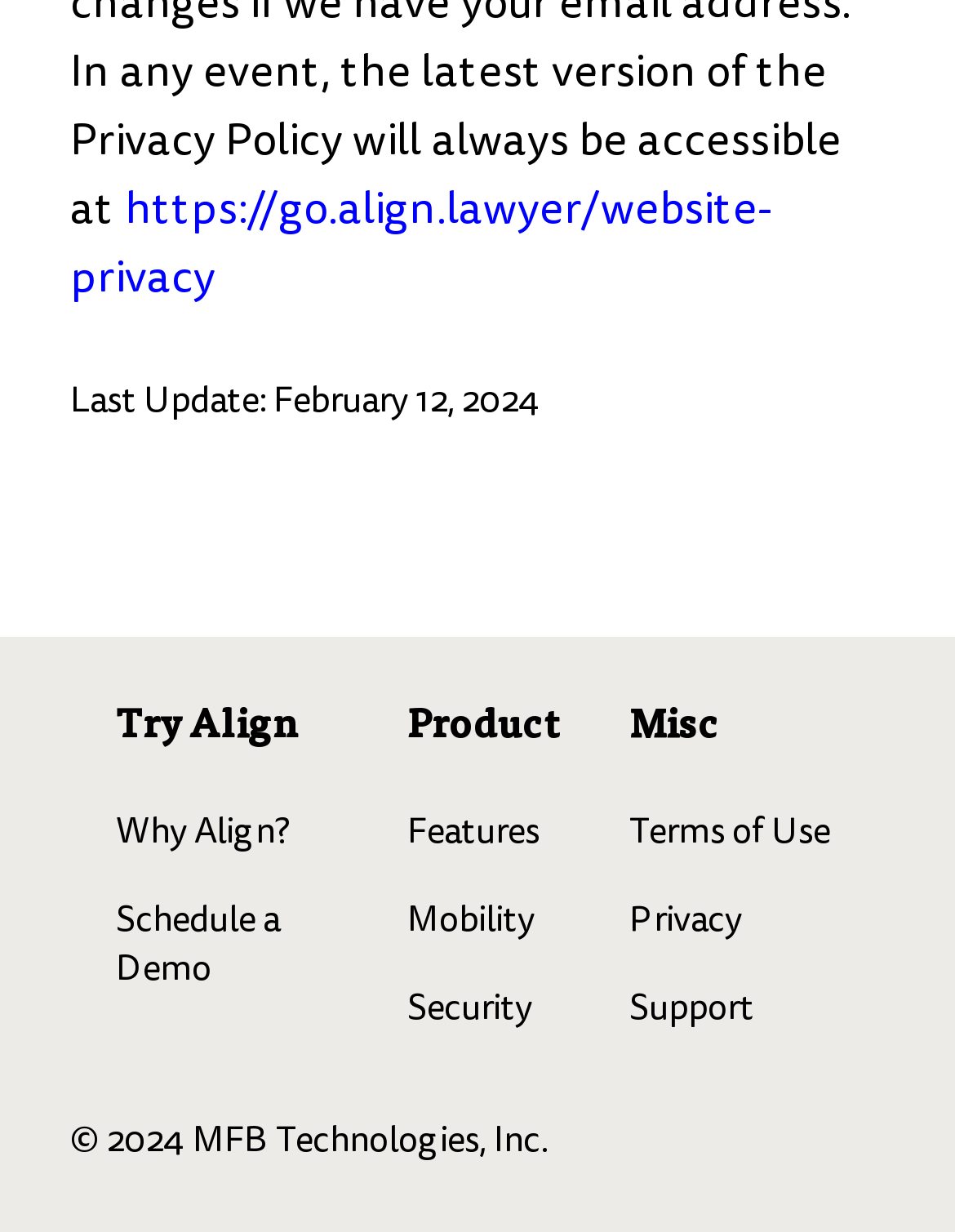What is the link related to data protection?
Use the information from the image to give a detailed answer to the question.

I found the link related to data protection by looking at the link element with the text 'Privacy' which is located under the 'Misc' category.